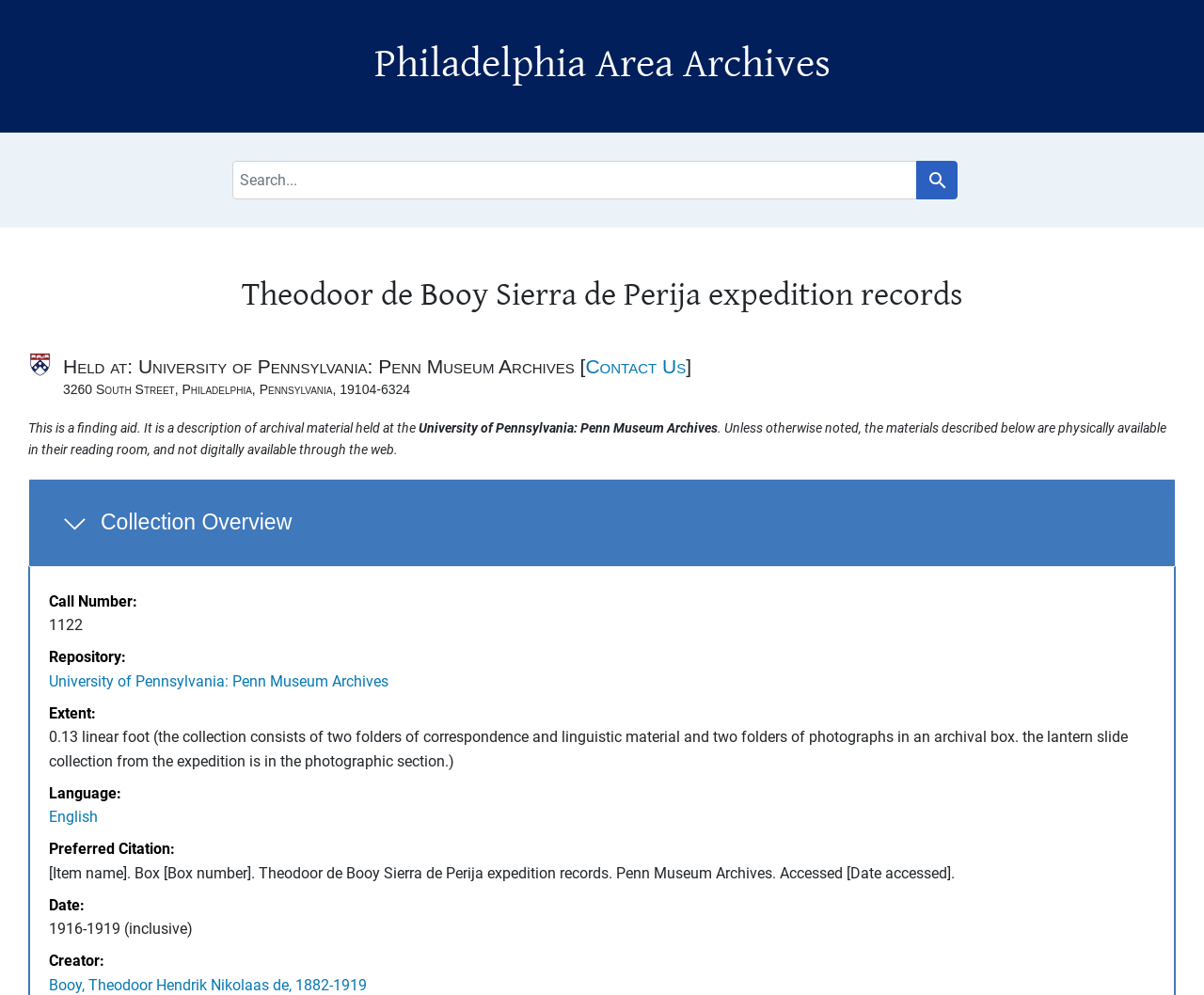What is the extent of the collection? Based on the image, give a response in one word or a short phrase.

0.13 linear foot